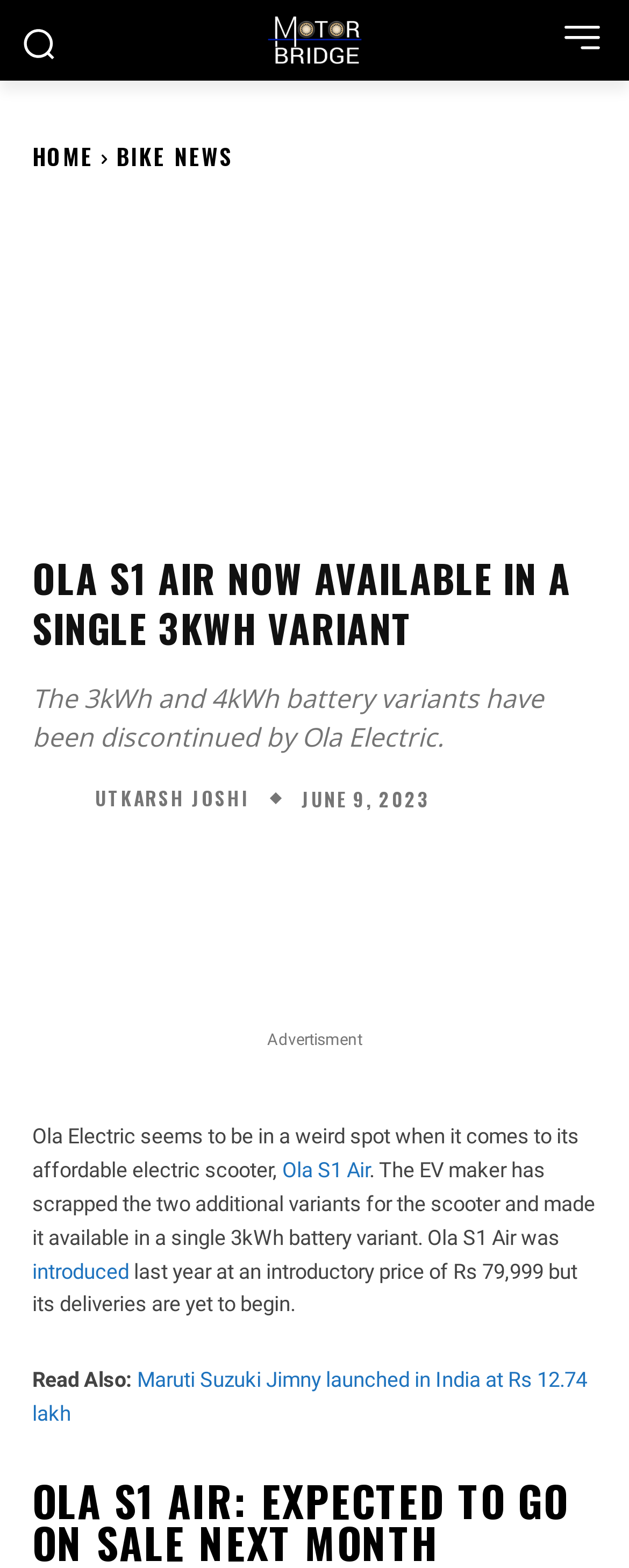Determine the bounding box for the UI element as described: "parent_node: UTKARSH JOSHI title="Utkarsh Joshi"". The coordinates should be represented as four float numbers between 0 and 1, formatted as [left, top, right, bottom].

[0.051, 0.497, 0.138, 0.522]